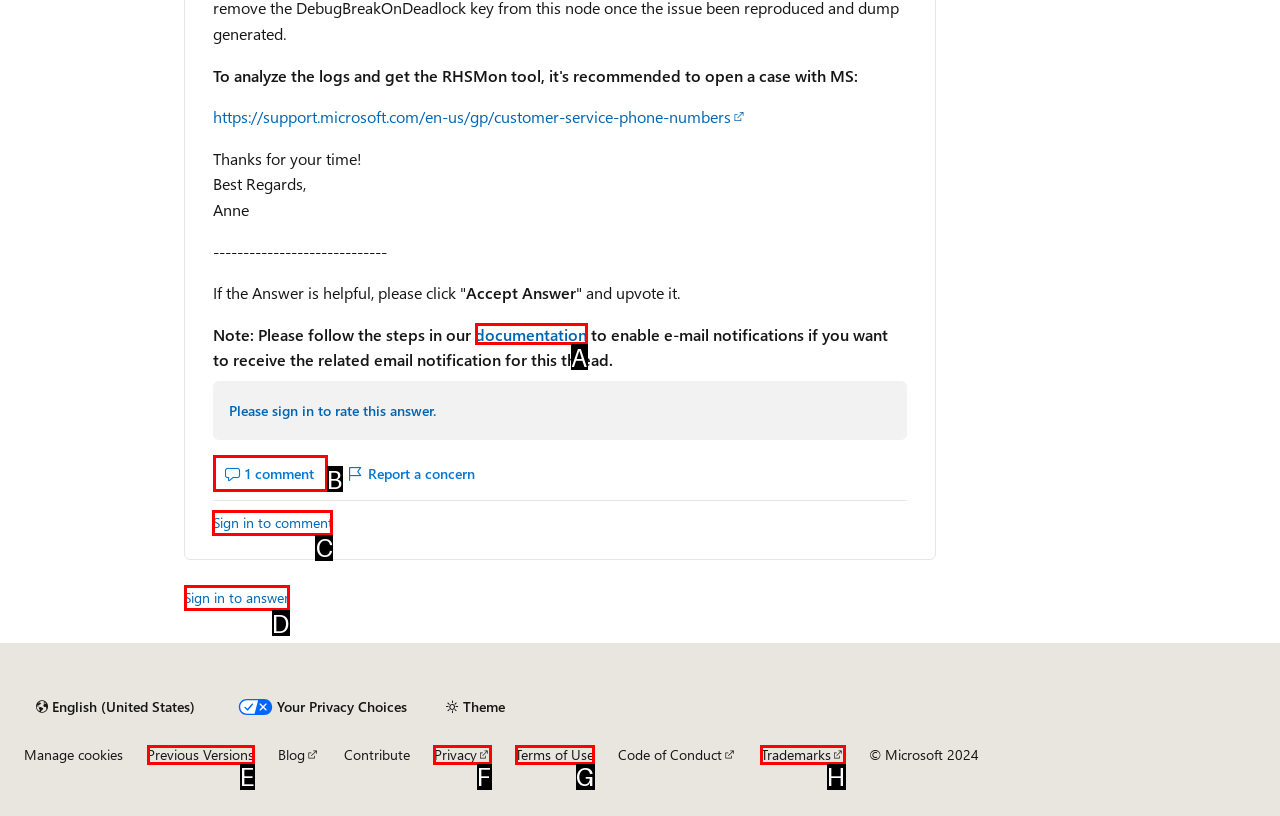Select the correct UI element to click for this task: go to News.
Answer using the letter from the provided options.

None